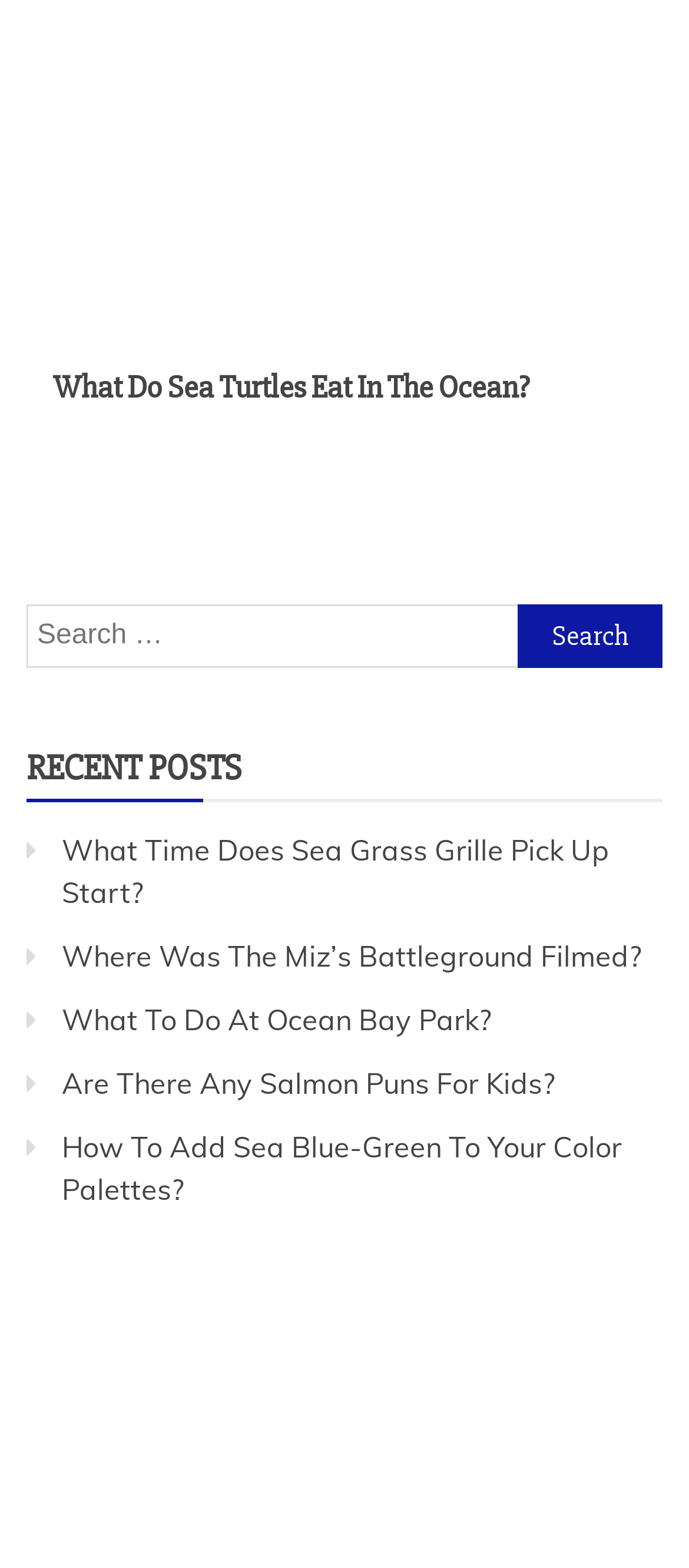How many recent posts are listed?
Answer the question with as much detail as you can, using the image as a reference.

There are five links listed under the 'RECENT POSTS' heading, which suggests that there are five recent posts.